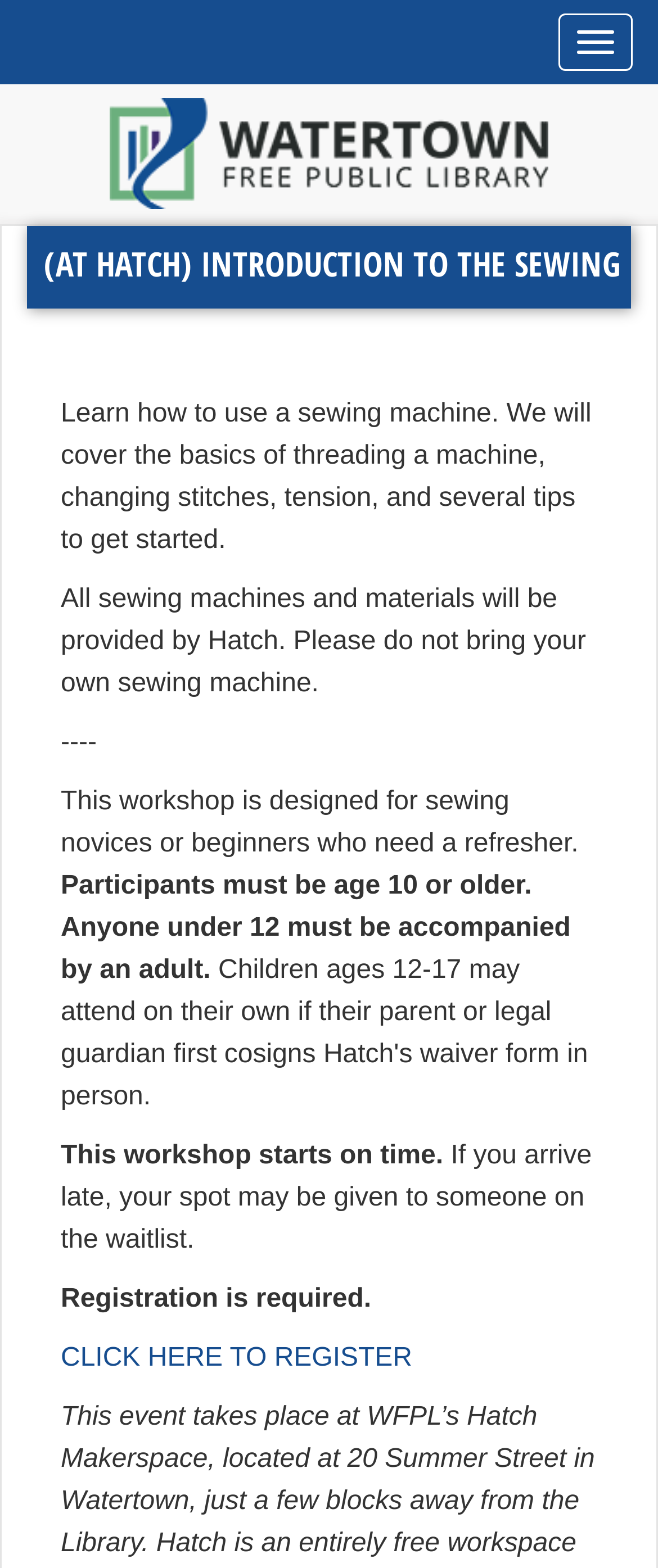Show the bounding box coordinates for the HTML element as described: "CLICK HERE TO REGISTER".

[0.092, 0.855, 0.627, 0.875]